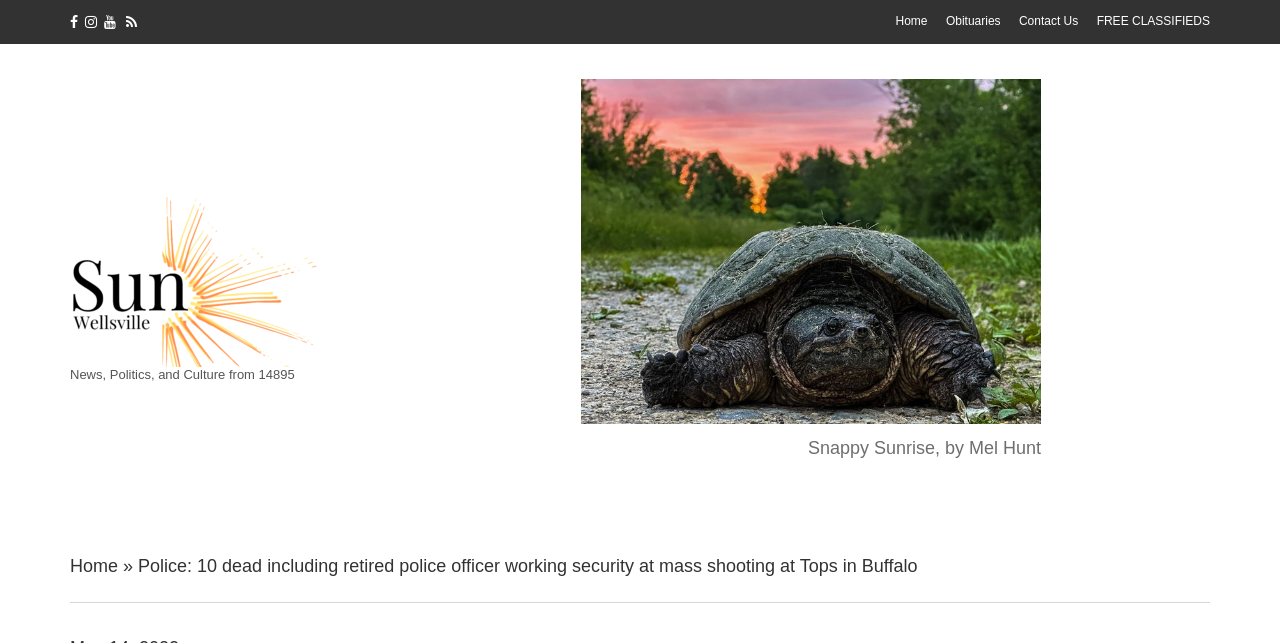Describe in detail what you see on the webpage.

The webpage appears to be a news article from THE WELLSVILLE SUN. At the top left corner, there are four social media links, followed by a row of navigation links, including "Home", "Obituaries", "Contact Us", and "FREE CLASSIFIEDS". 

Below the navigation links, there is a logo of THE WELLSVILLE SUN, accompanied by a tagline "News, Politics, and Culture from 14895". 

The main content of the webpage is an article about a mass shooting at Tops in Buffalo, where 10 people, including a retired police officer, were killed. The article is accompanied by a figure, which is likely an image related to the shooting, with a caption "Snappy Sunrise, by Mel Hunt". 

At the bottom of the page, there is a repetition of the "Home" link, followed by a right arrow symbol and the title of the article, which is "Police: 10 dead including retired police officer working security at mass shooting at Tops in Buffalo".